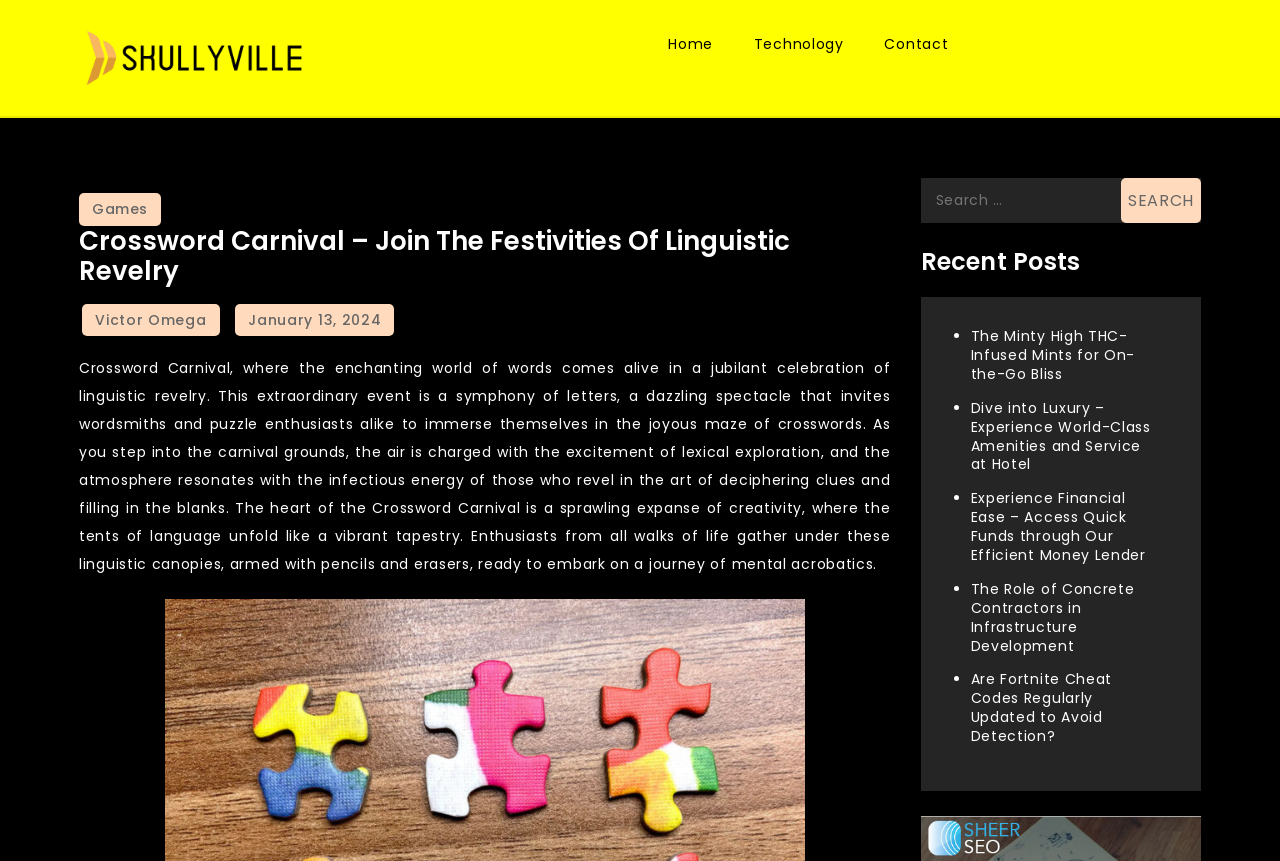Pinpoint the bounding box coordinates of the area that should be clicked to complete the following instruction: "Click on the 'Games' link". The coordinates must be given as four float numbers between 0 and 1, i.e., [left, top, right, bottom].

[0.062, 0.224, 0.125, 0.263]